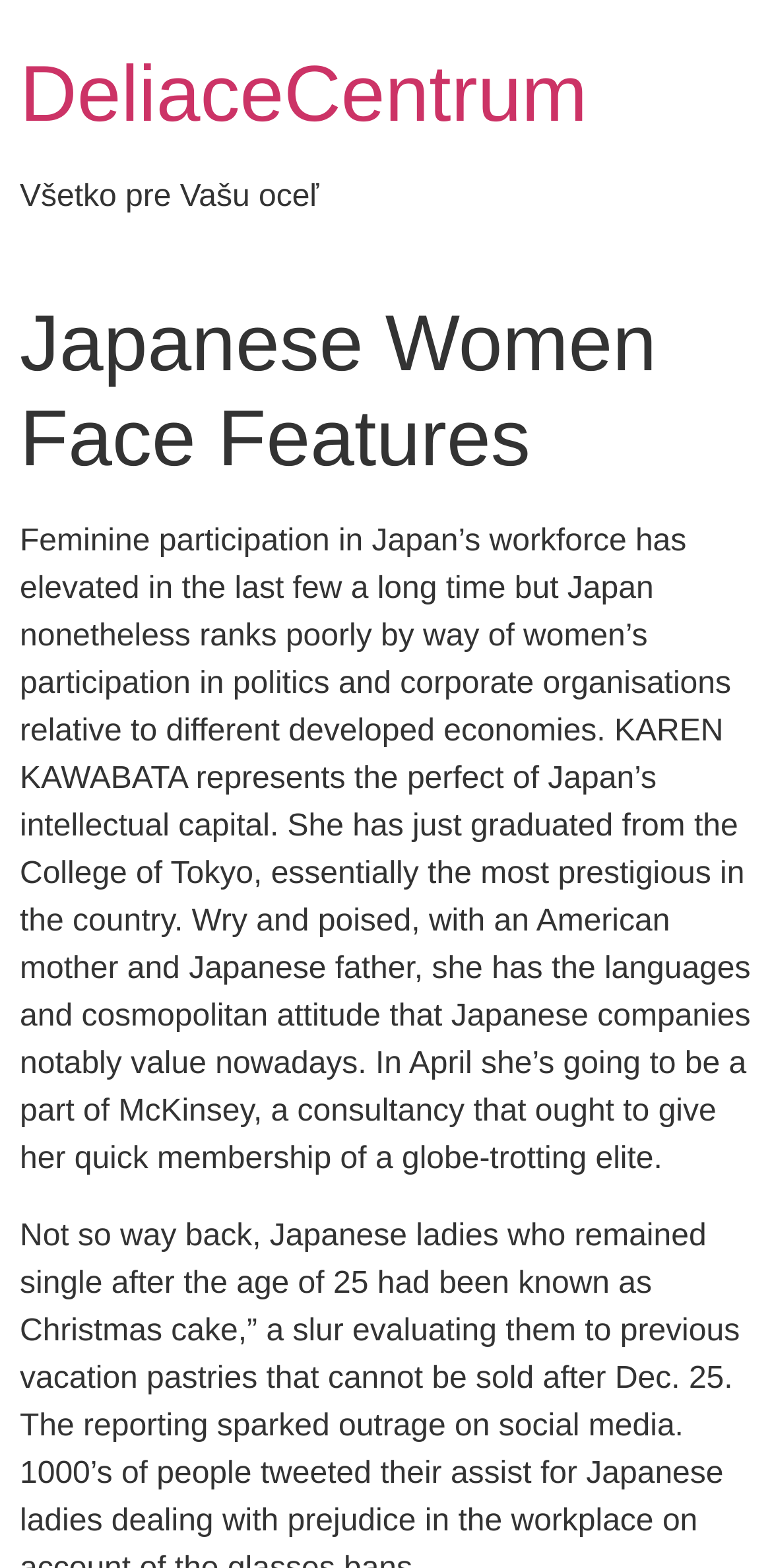Given the element description, predict the bounding box coordinates in the format (top-left x, top-left y, bottom-right x, bottom-right y). Make sure all values are between 0 and 1. Here is the element description: Holidays In Motion

None